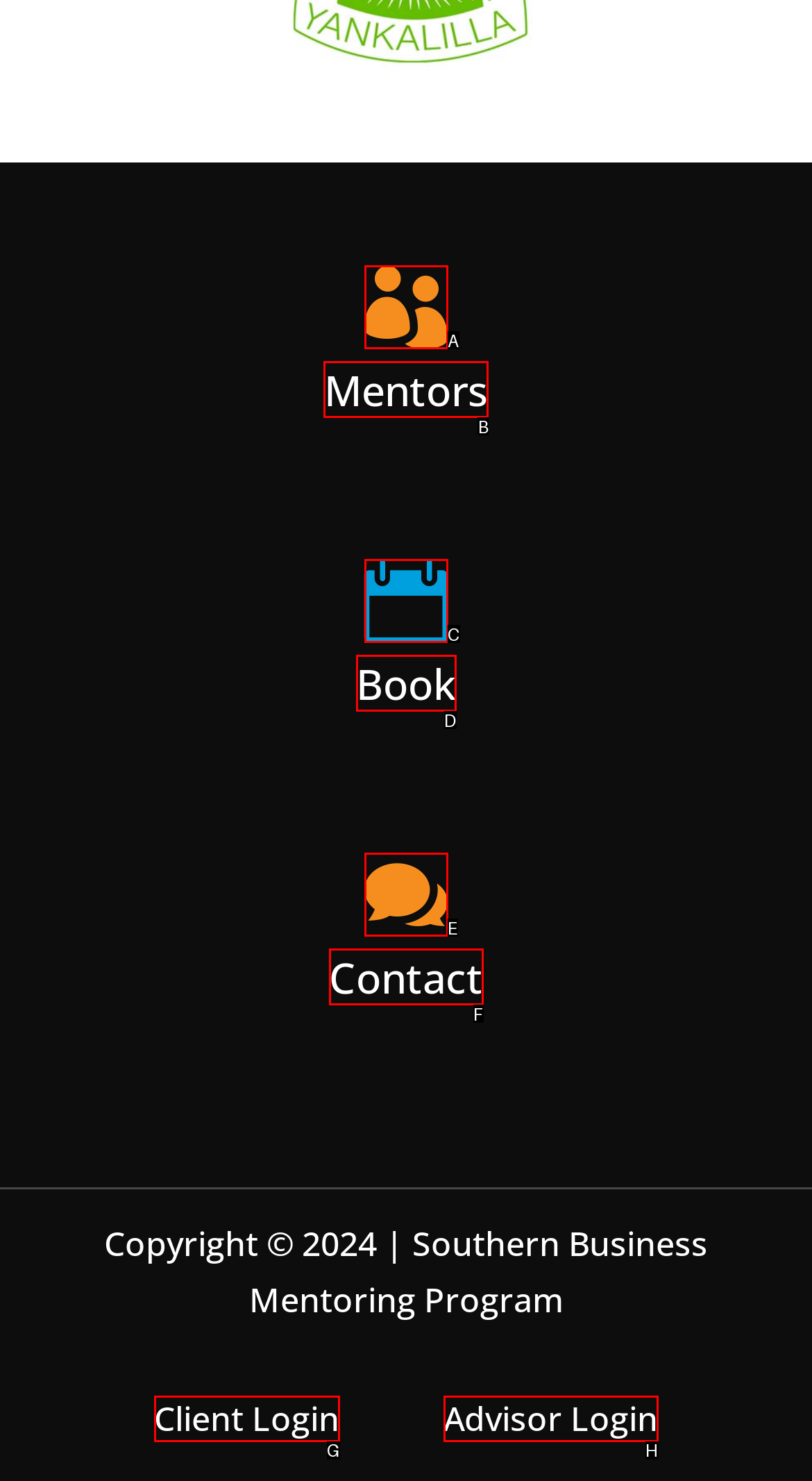Match the following description to the correct HTML element: Mentors Indicate your choice by providing the letter.

B